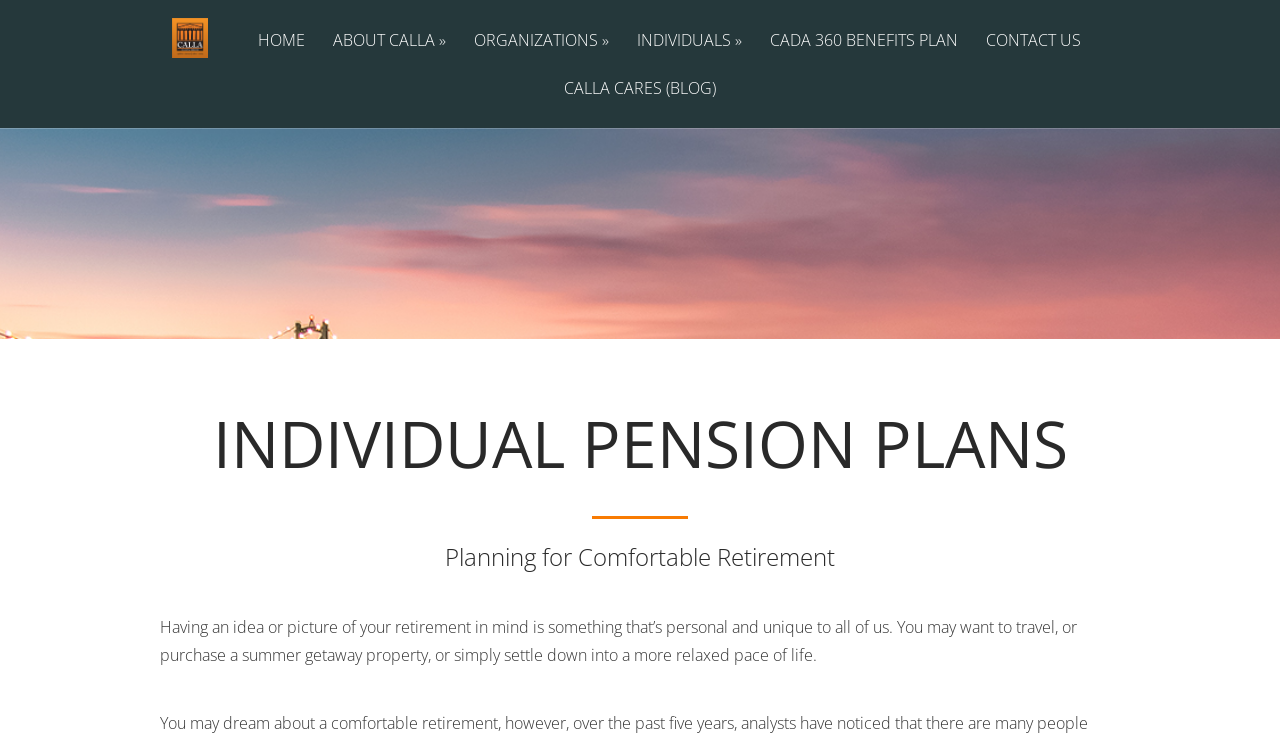Find the bounding box coordinates of the area that needs to be clicked in order to achieve the following instruction: "contact us". The coordinates should be specified as four float numbers between 0 and 1, i.e., [left, top, right, bottom].

[0.761, 0.044, 0.854, 0.109]